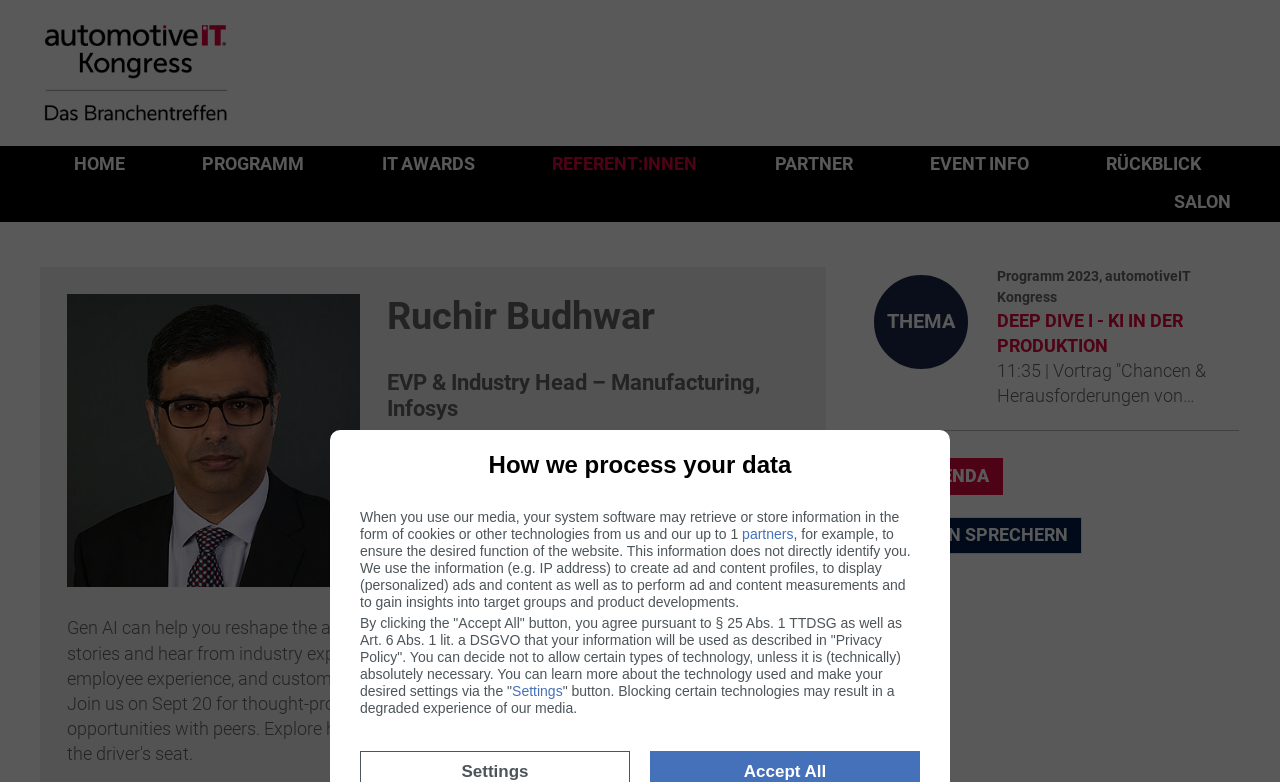Please give a one-word or short phrase response to the following question: 
What is the company of the speaker?

Infosys